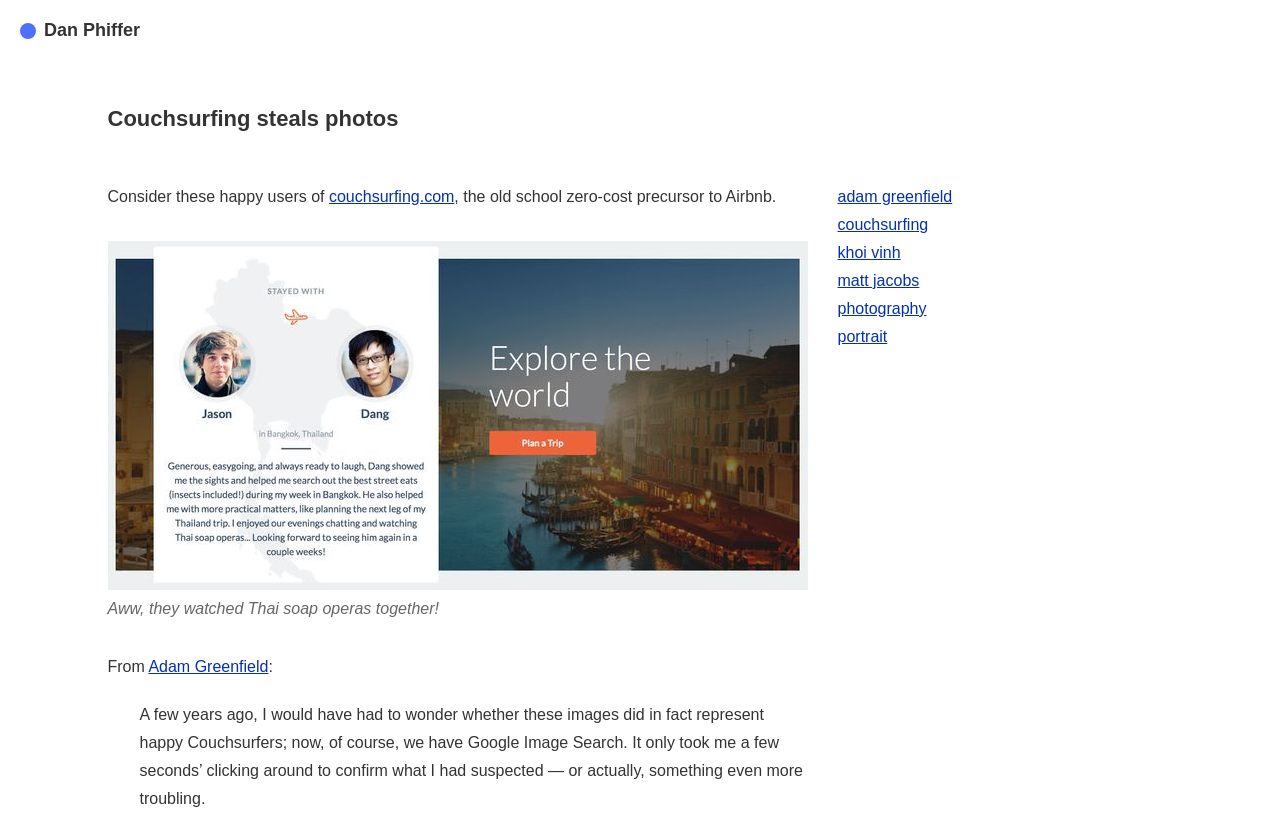Identify the bounding box coordinates of the area you need to click to perform the following instruction: "Click on the link to Dan Phiffer's page".

[0.034, 0.024, 0.109, 0.048]